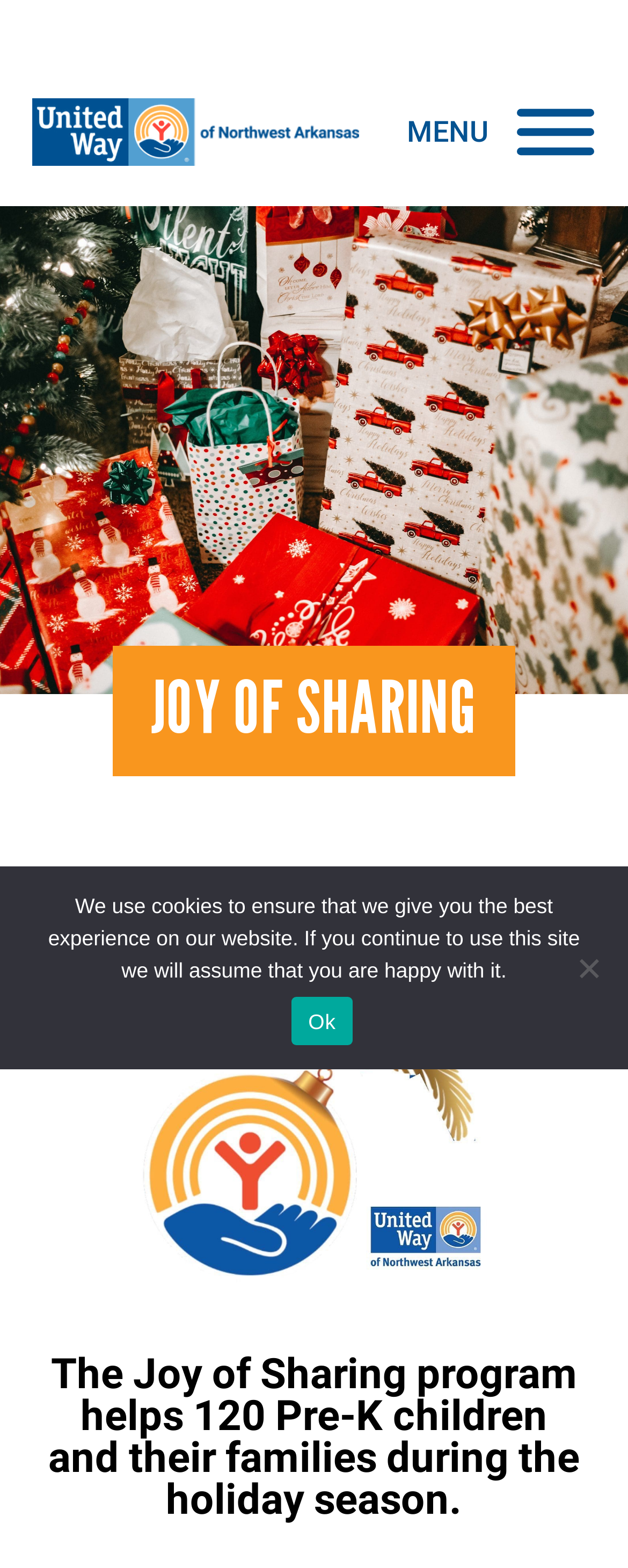Please answer the following question using a single word or phrase: 
What is the purpose of the 'Menu' button?

To expand or collapse the menu